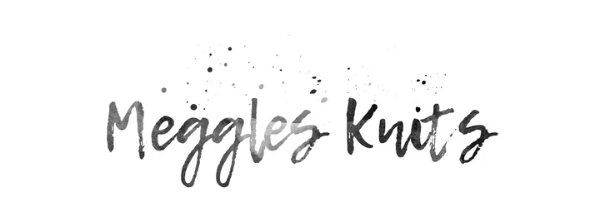What is the focus of the brand's products? Analyze the screenshot and reply with just one word or a short phrase.

Luxurious materials and unique designs